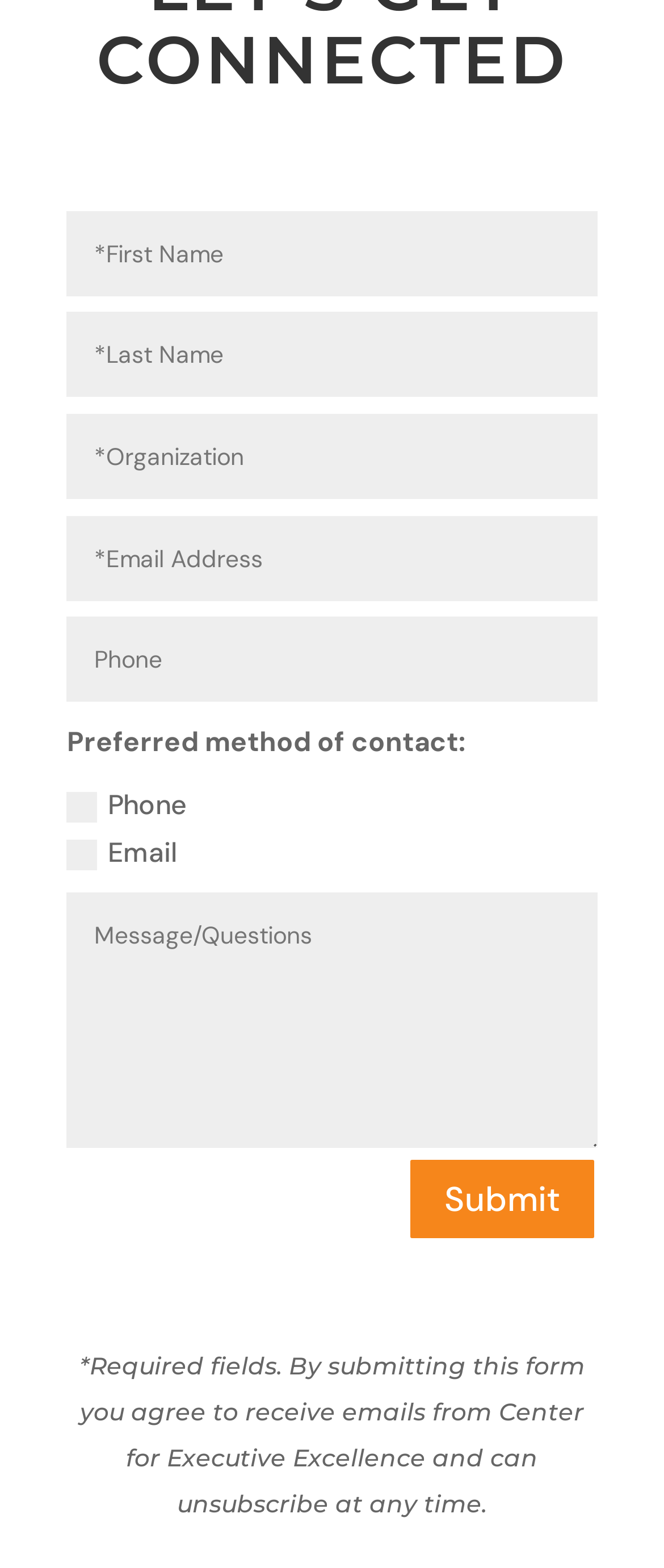Locate the bounding box of the UI element based on this description: "name="et_pb_contact_message_0" placeholder="Message/Questions"". Provide four float numbers between 0 and 1 as [left, top, right, bottom].

[0.101, 0.569, 0.9, 0.732]